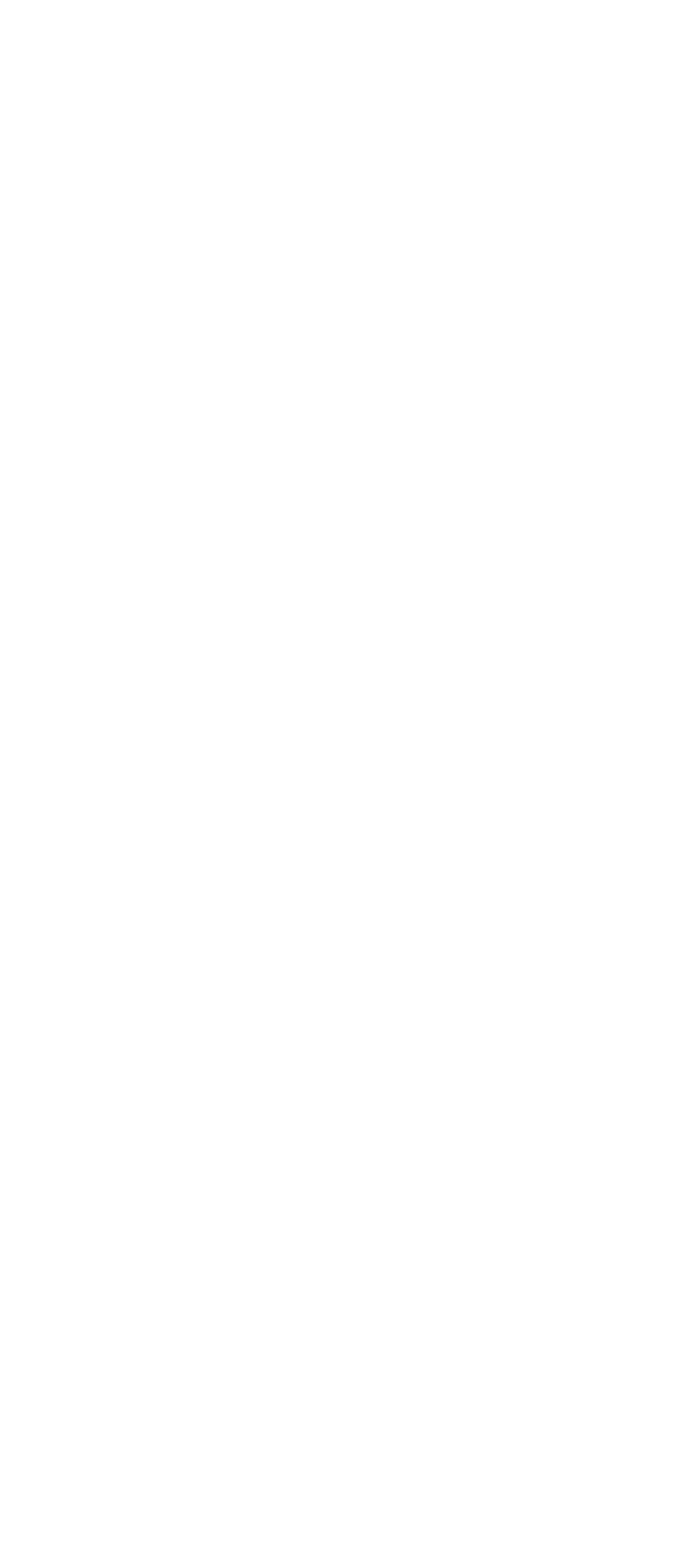How many navigation links are there?
Please provide a comprehensive and detailed answer to the question.

There are 6 navigation links on the top of the webpage, which are 'About', 'Services', 'Makeovers', 'Events', 'Weddings', and 'Contact'.